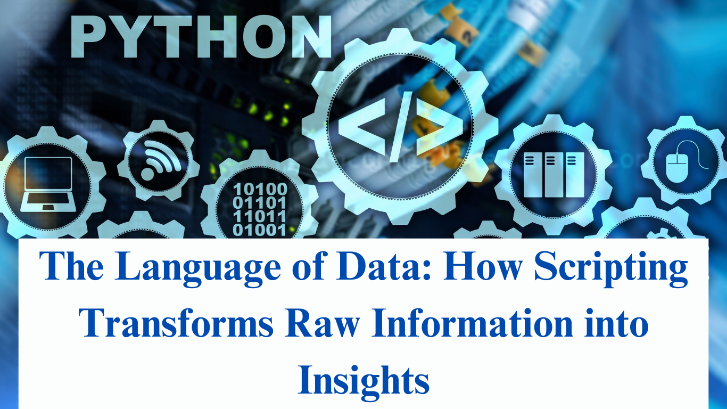Provide a one-word or short-phrase response to the question:
What is the dominant color scheme of the image?

Blues and whites